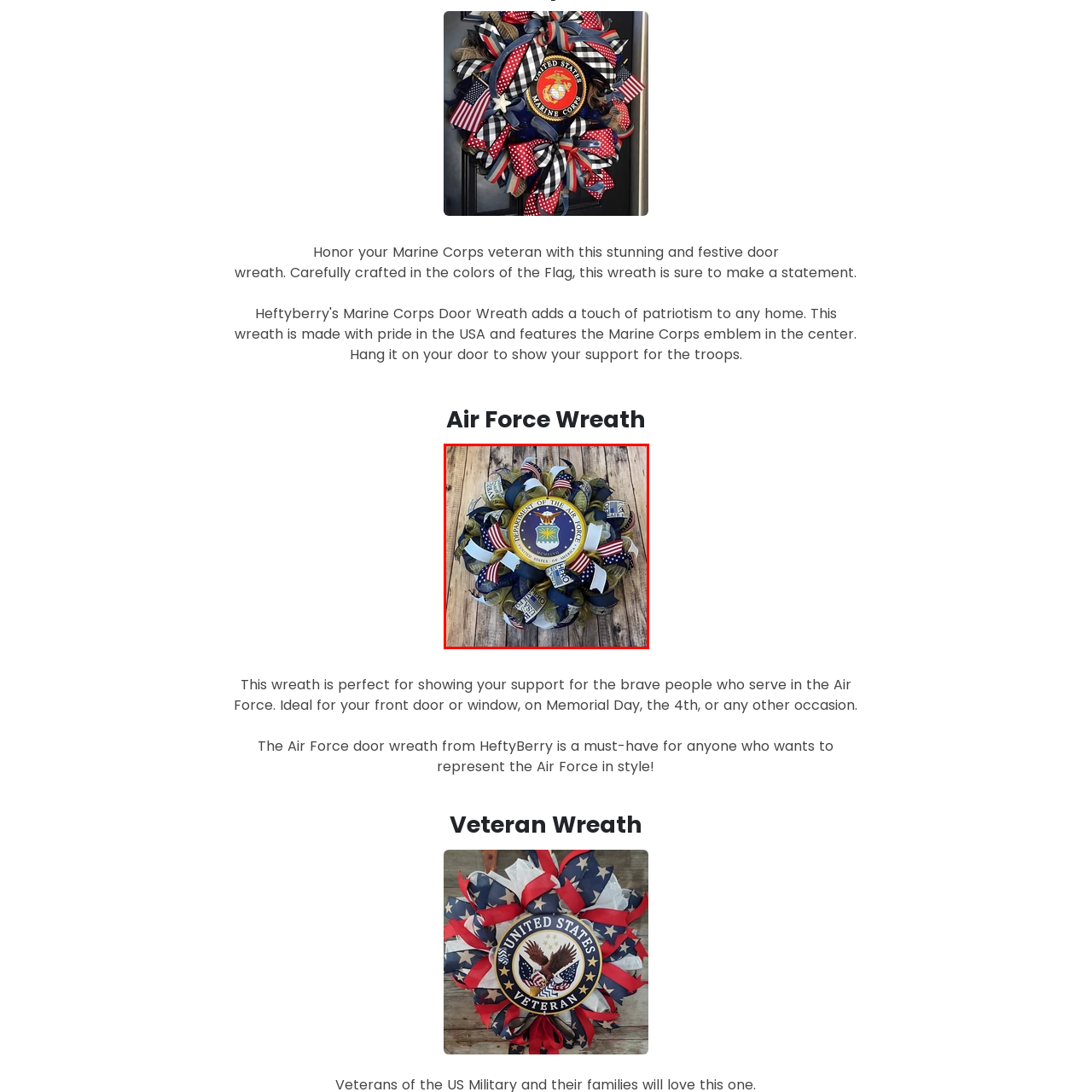What is the wreath perfect for?
Analyze the content within the red bounding box and offer a detailed answer to the question.

According to the caption, the wreath is perfect for honoring Air Force veterans, making a statement on your front door or window during Memorial Day, the Fourth of July, or any special occasion, serving as a heartfelt tribute to those who serve in the armed forces.